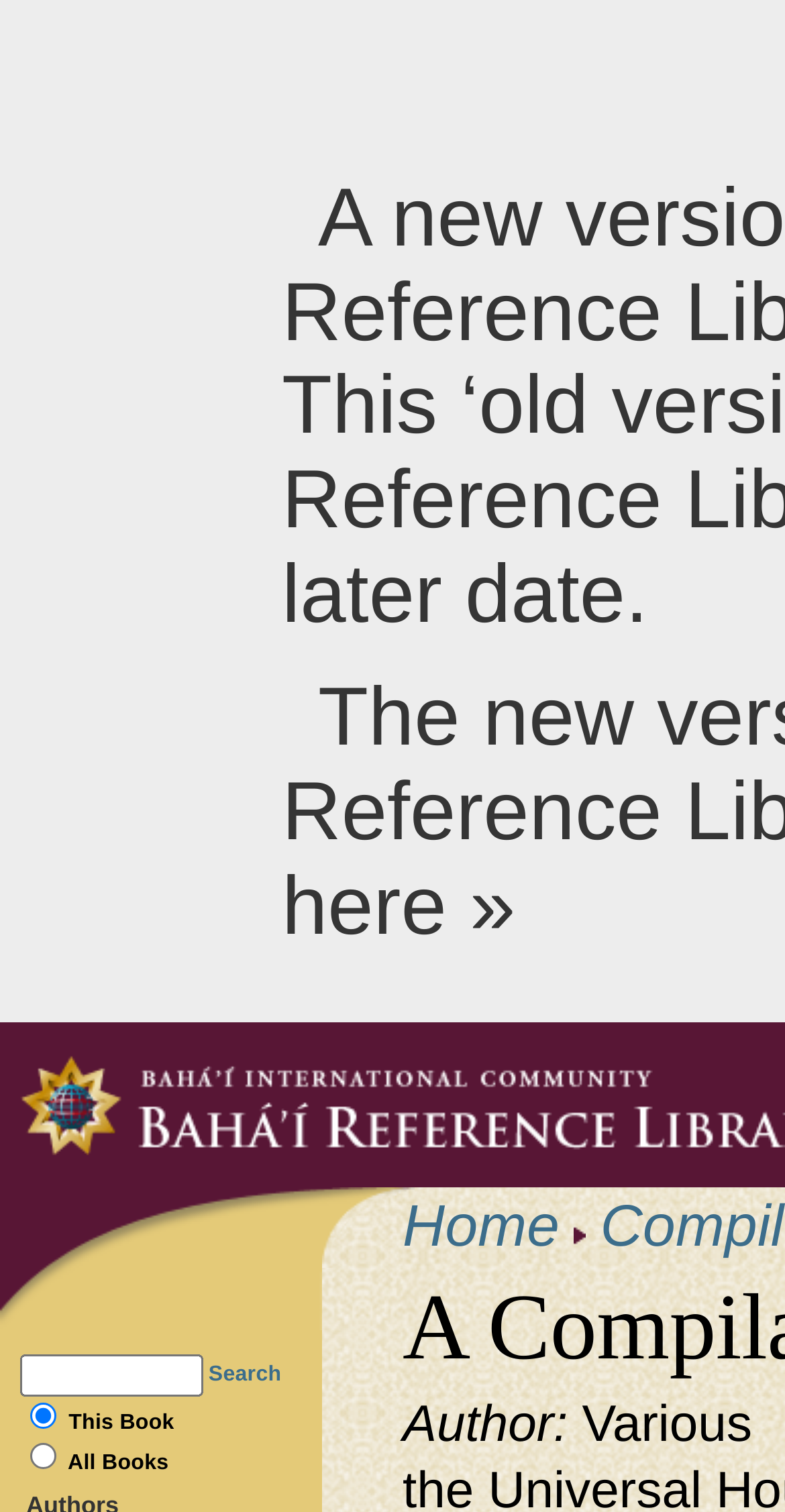Generate a thorough caption detailing the webpage content.

The webpage is a digital library page, specifically showing page 54 of a compilation on Bahá'í education. At the top, there is a navigation section with a "Home" link and an image, likely a logo or icon, positioned to the right of the link. 

Below the navigation section, there is a section with the label "Author:" followed by a heading "Various", indicating the author of the compilation. 

On the left side of the page, there is a search function with a textbox and a "Search" link. Above the search function, there are two radio buttons, one labeled "This Book" and the other labeled "All Books", with the "This Book" option selected by default. 

The layout of the page suggests that the main content of the compilation is not shown in this screenshot, but rather the page provides navigation and search functionality to access the content.